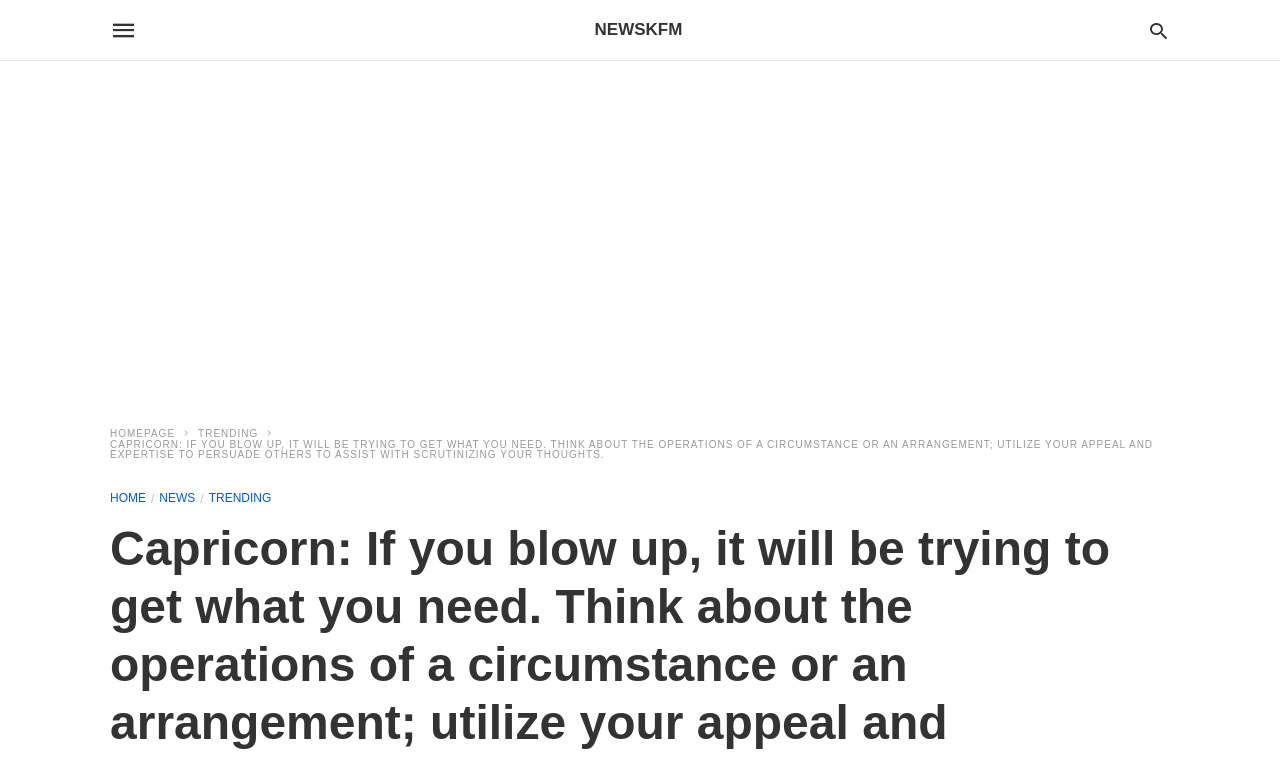Answer the question with a single word or phrase: 
What is the text on the top-right corner of the webpage?

Type your query